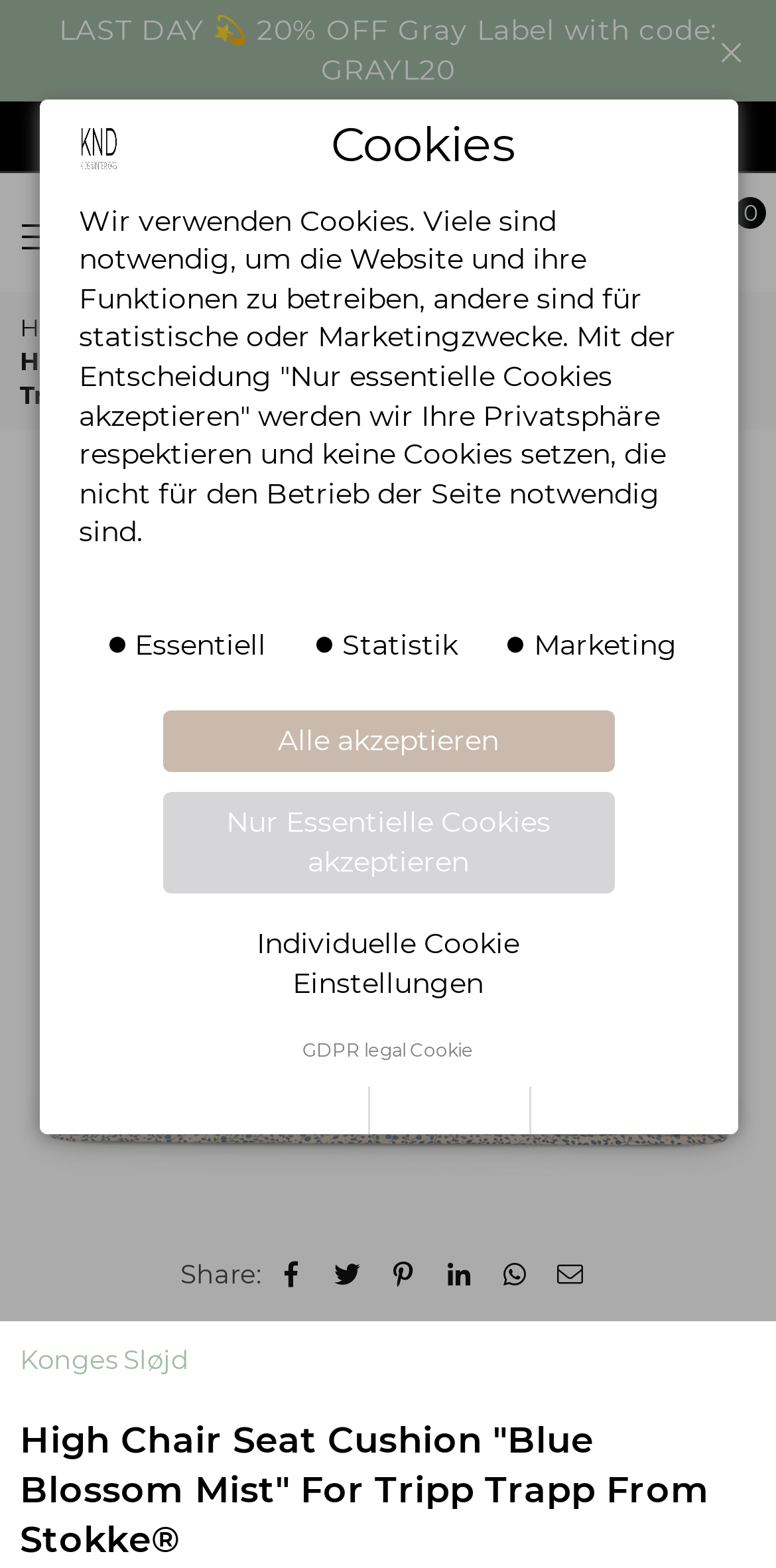Pinpoint the bounding box coordinates of the clickable element to carry out the following instruction: "Share on Facebook."

[0.358, 0.8, 0.396, 0.823]